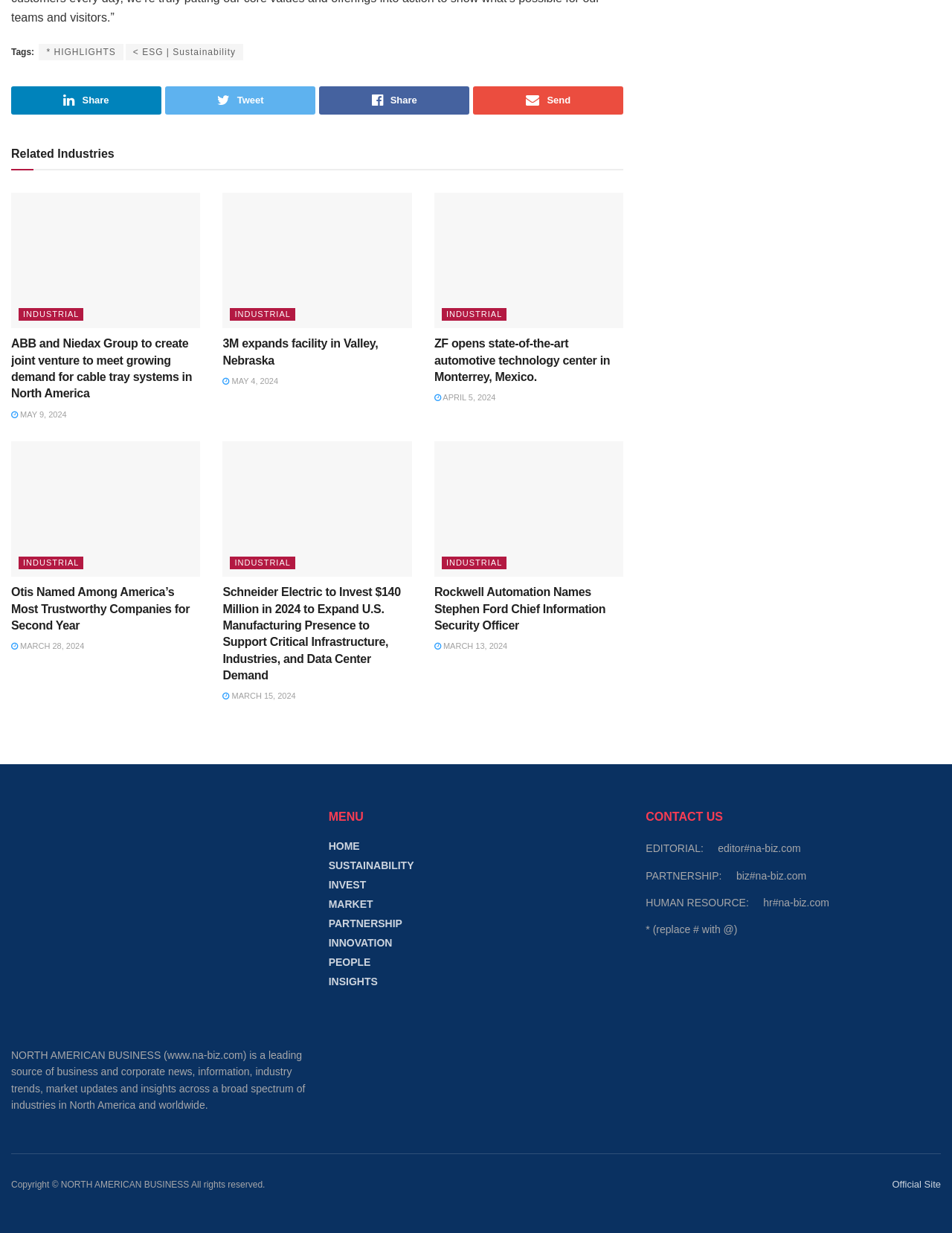Can you show the bounding box coordinates of the region to click on to complete the task described in the instruction: "View the article about ABB and Niedax Group"?

[0.012, 0.272, 0.21, 0.326]